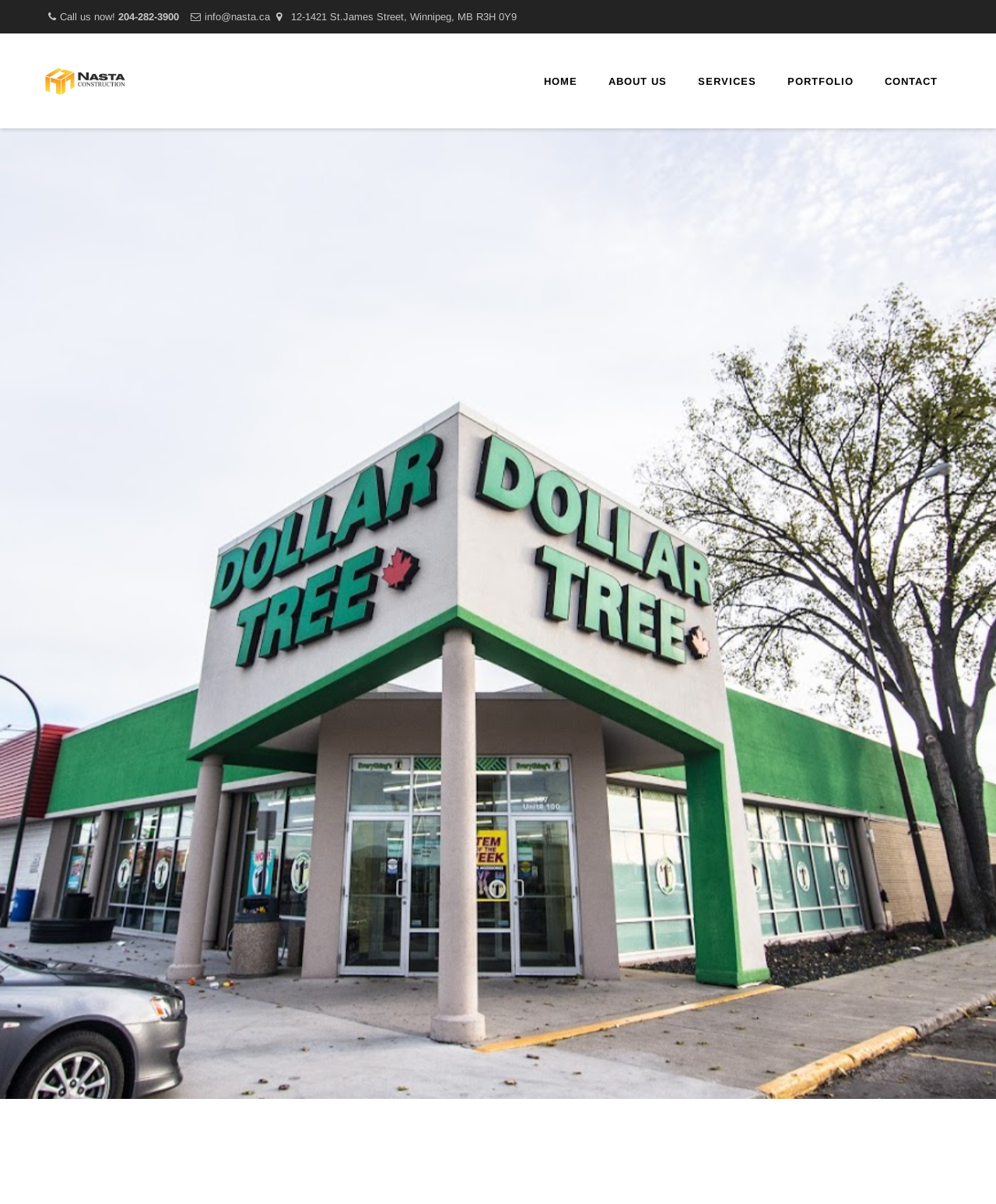What is the phone number to call?
Make sure to answer the question with a detailed and comprehensive explanation.

The phone number to call is located at the top of the webpage, next to the 'Call us now!' text, which is '204-282-3900'.